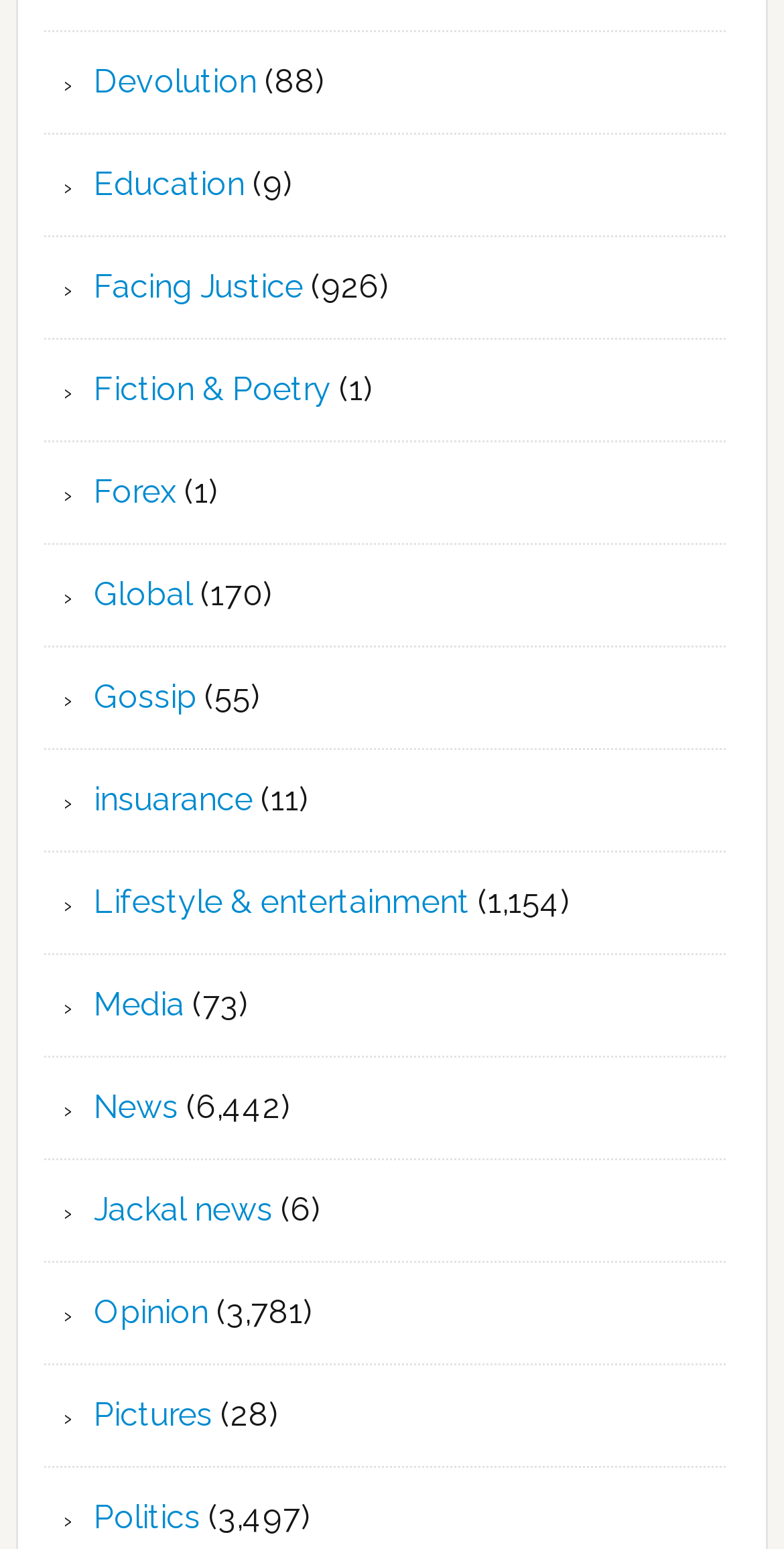Is there a category related to finance?
Please craft a detailed and exhaustive response to the question.

I found a link element with the text 'Forex', which is related to finance, and another link element with the text 'Insurance', which is also related to finance.